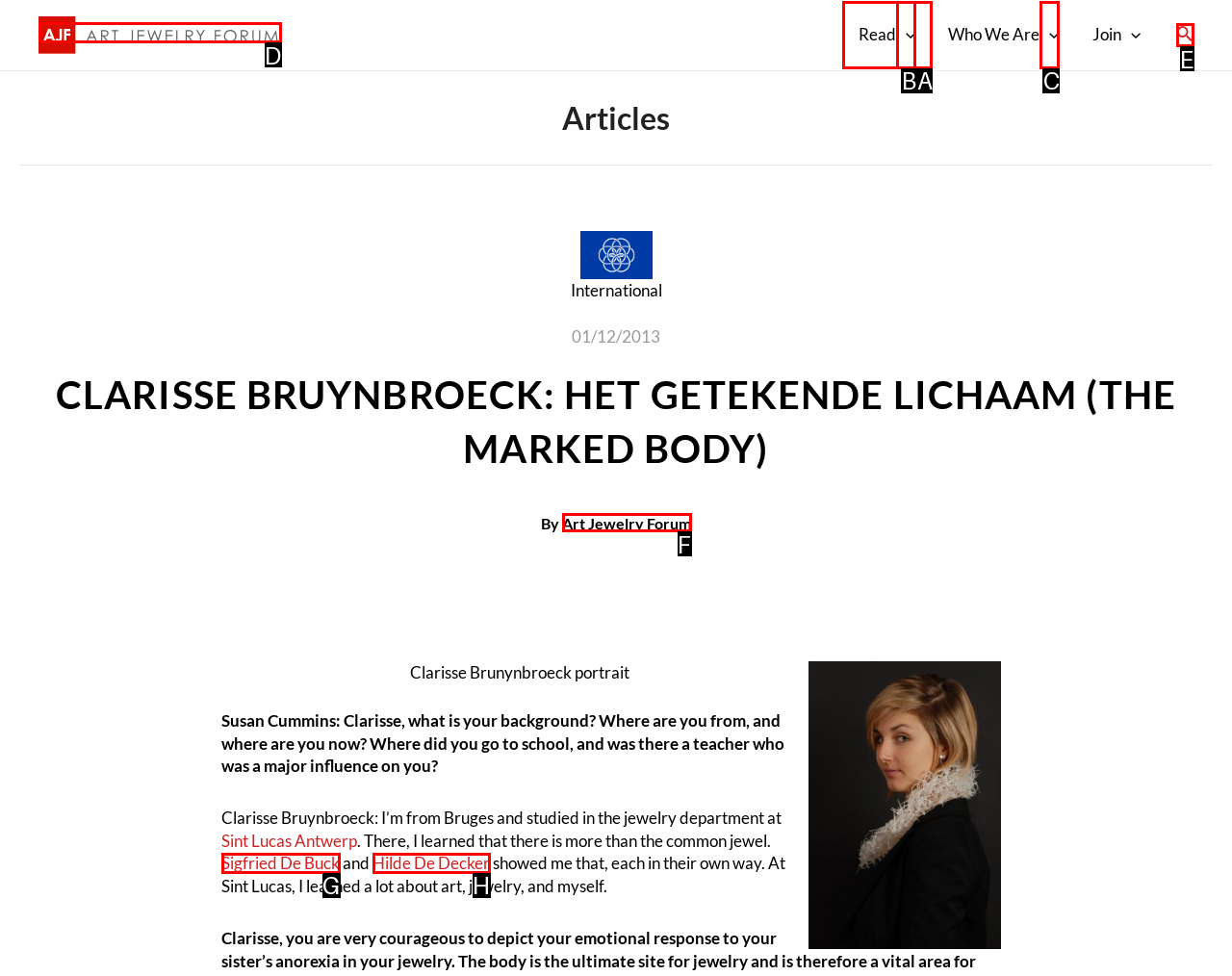Please indicate which HTML element should be clicked to fulfill the following task: Search using the search icon link. Provide the letter of the selected option.

E